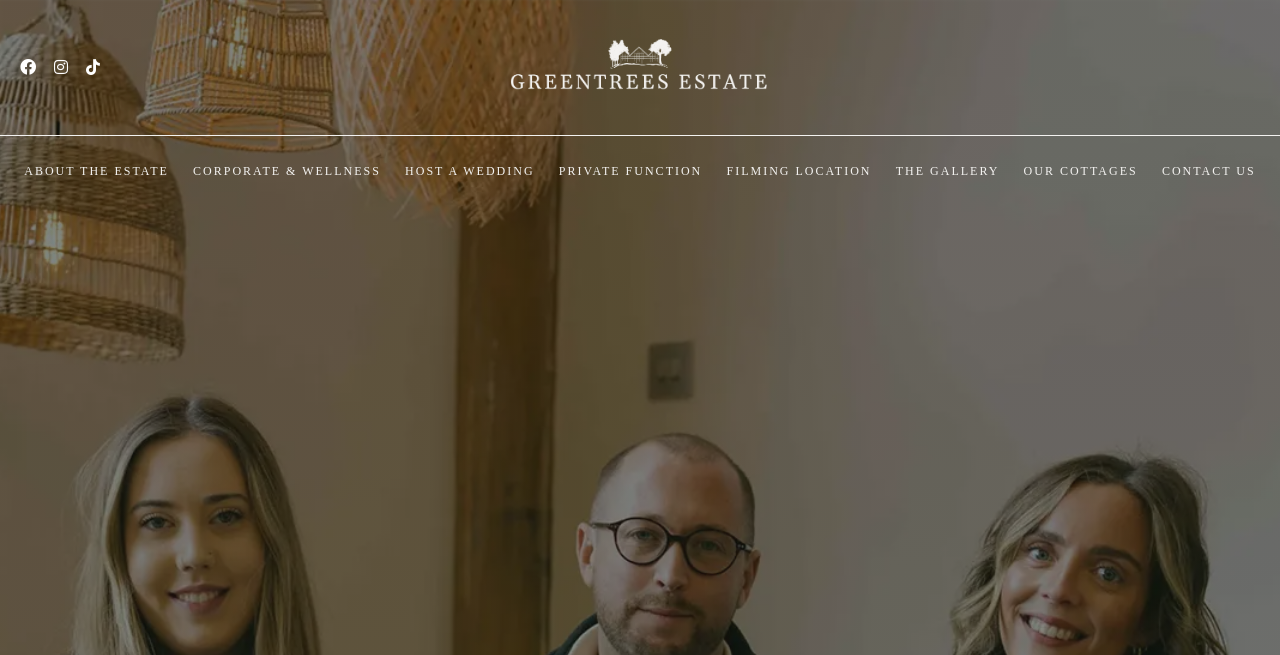Please find the bounding box coordinates (top-left x, top-left y, bottom-right x, bottom-right y) in the screenshot for the UI element described as follows: Private Function

[0.437, 0.251, 0.549, 0.272]